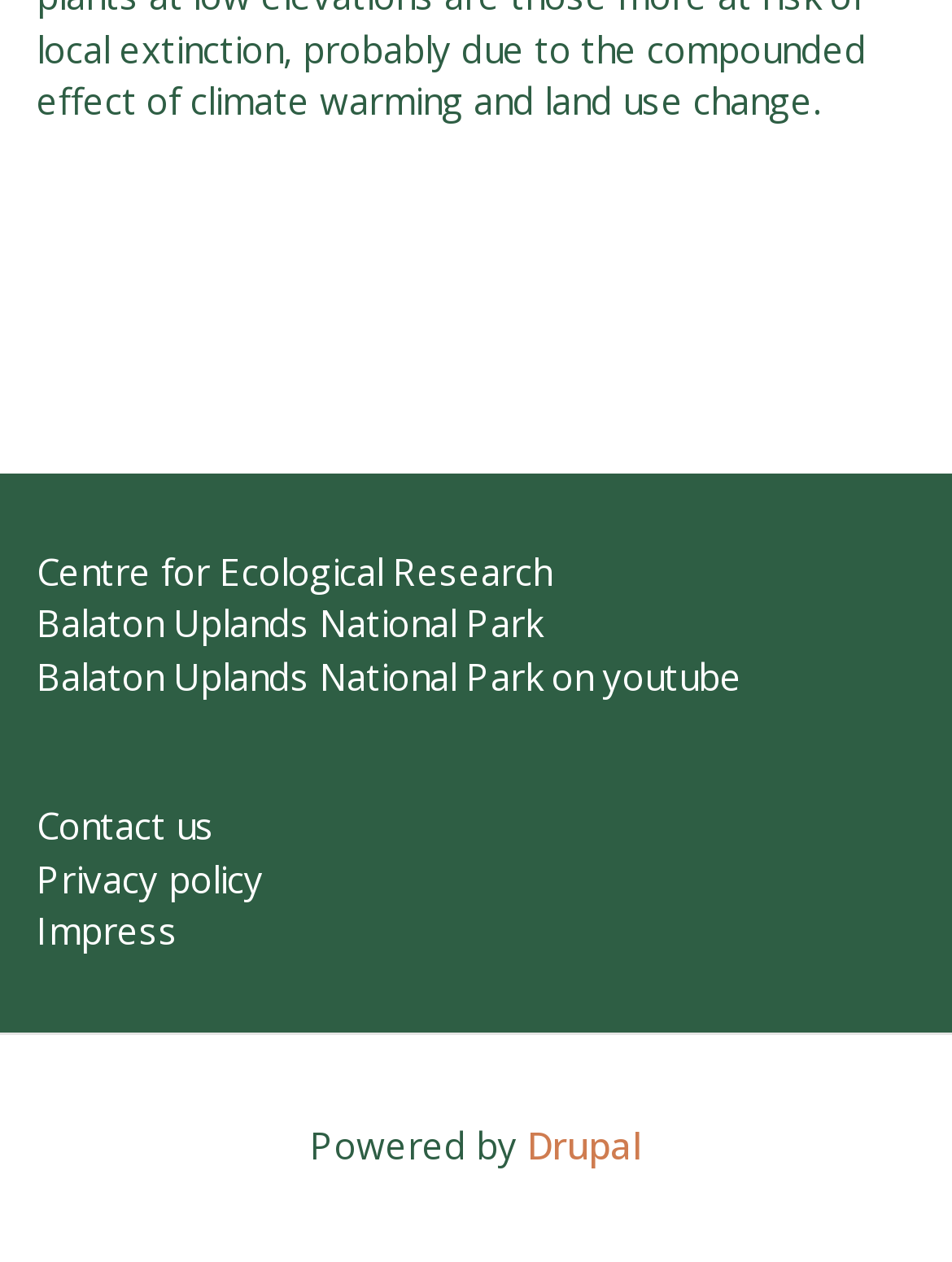What is the content management system used by this website?
Based on the screenshot, answer the question with a single word or phrase.

Drupal